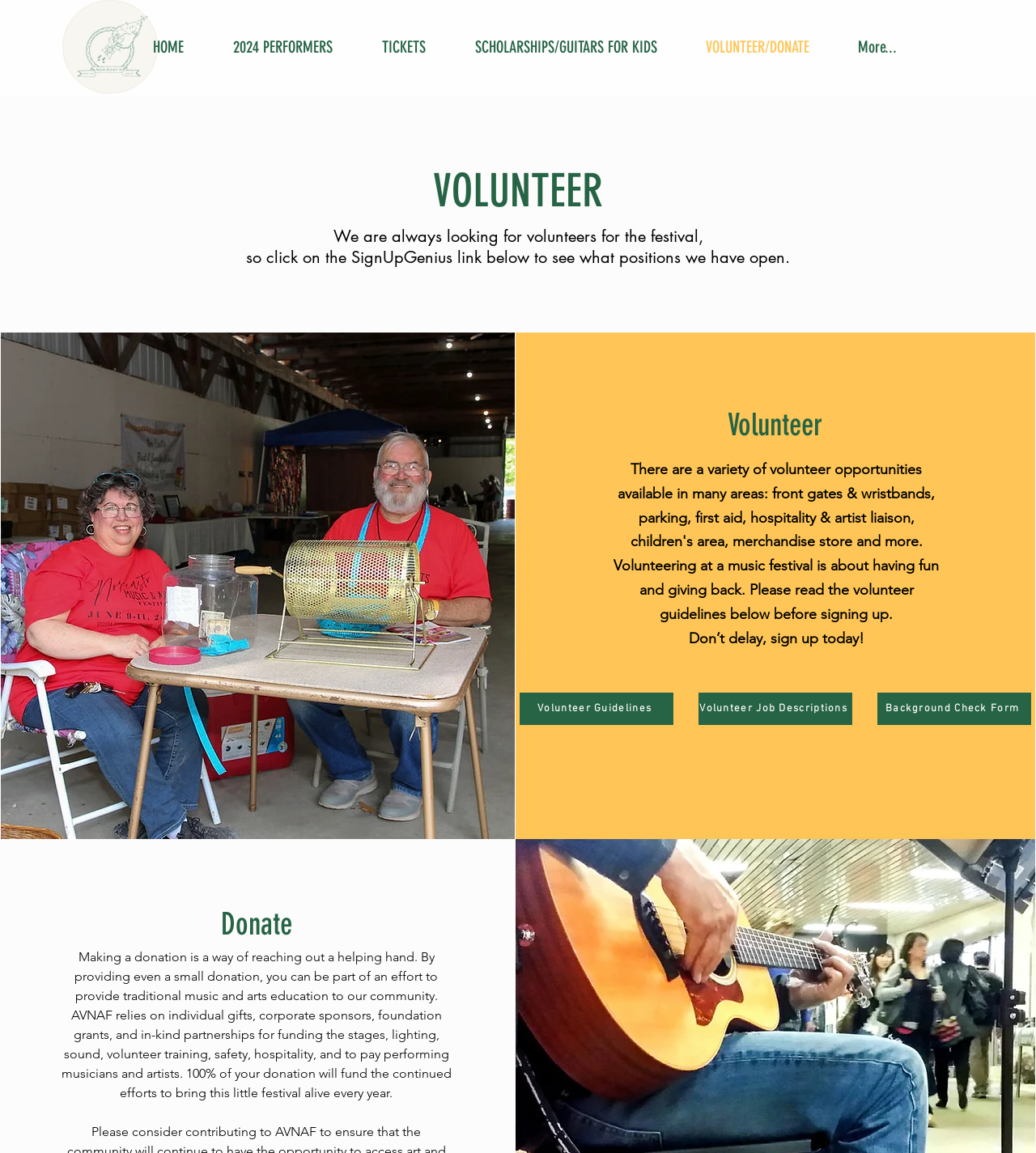Specify the bounding box coordinates of the element's area that should be clicked to execute the given instruction: "Click on the VOLUNTEER/DONATE link". The coordinates should be four float numbers between 0 and 1, i.e., [left, top, right, bottom].

[0.658, 0.027, 0.805, 0.055]